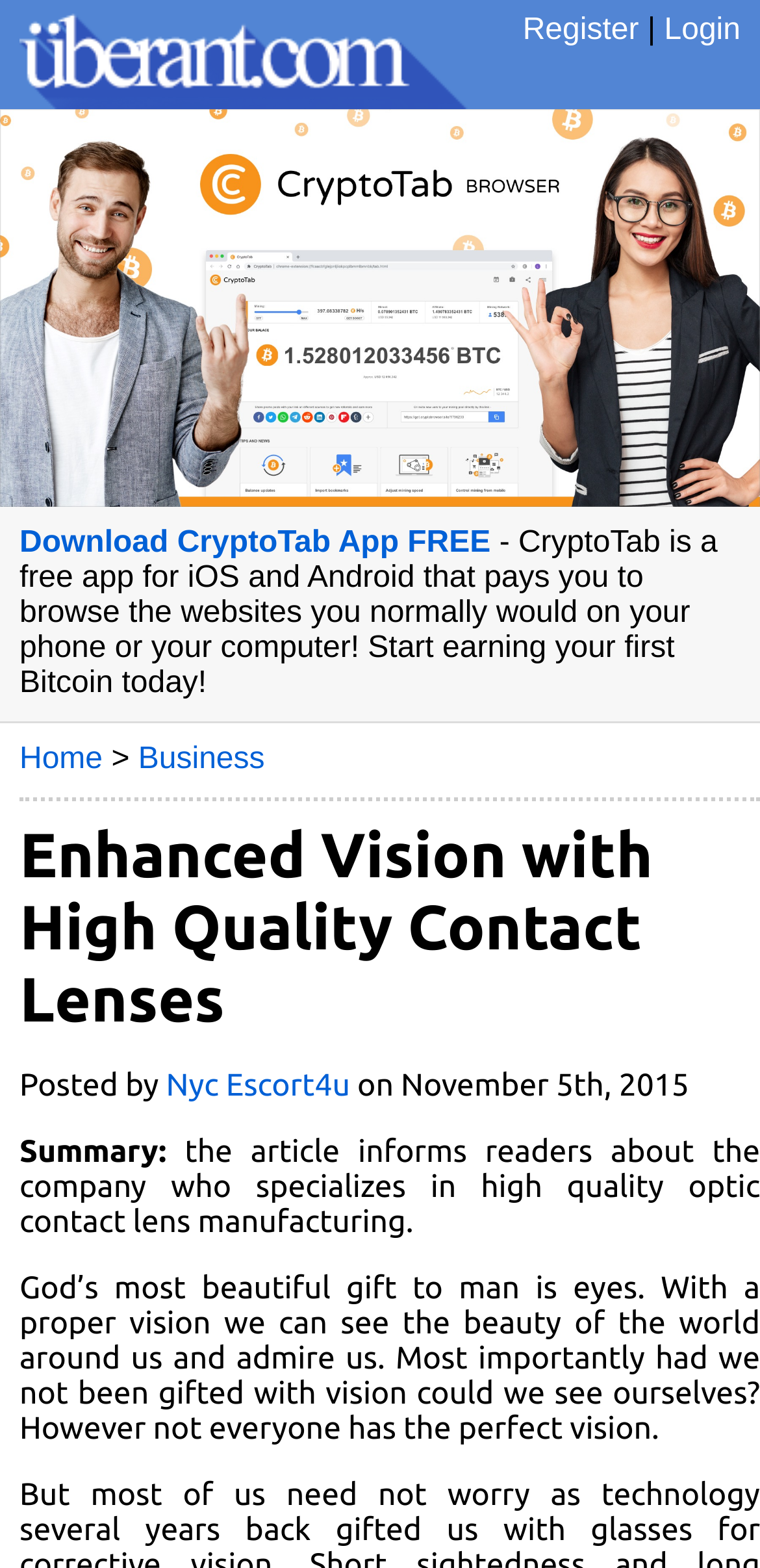Answer the question in one word or a short phrase:
What is the importance of vision?

To see the beauty of the world